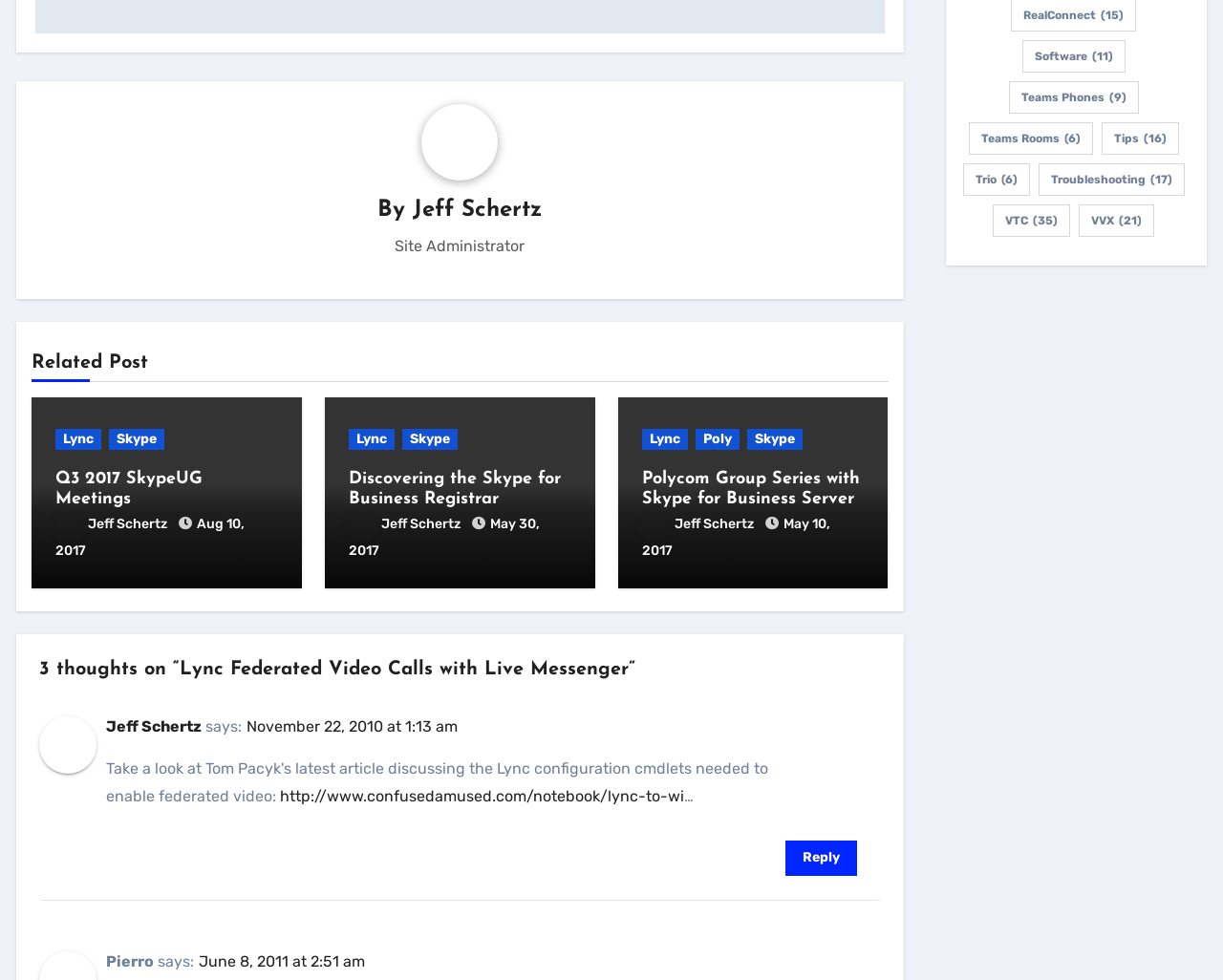What is the date of the article 'Lync Federated Video Calls with Live Messenger'?
Using the details from the image, give an elaborate explanation to answer the question.

The date of the article 'Lync Federated Video Calls with Live Messenger' is November 22, 2010, which can be found in the comment section of the article.